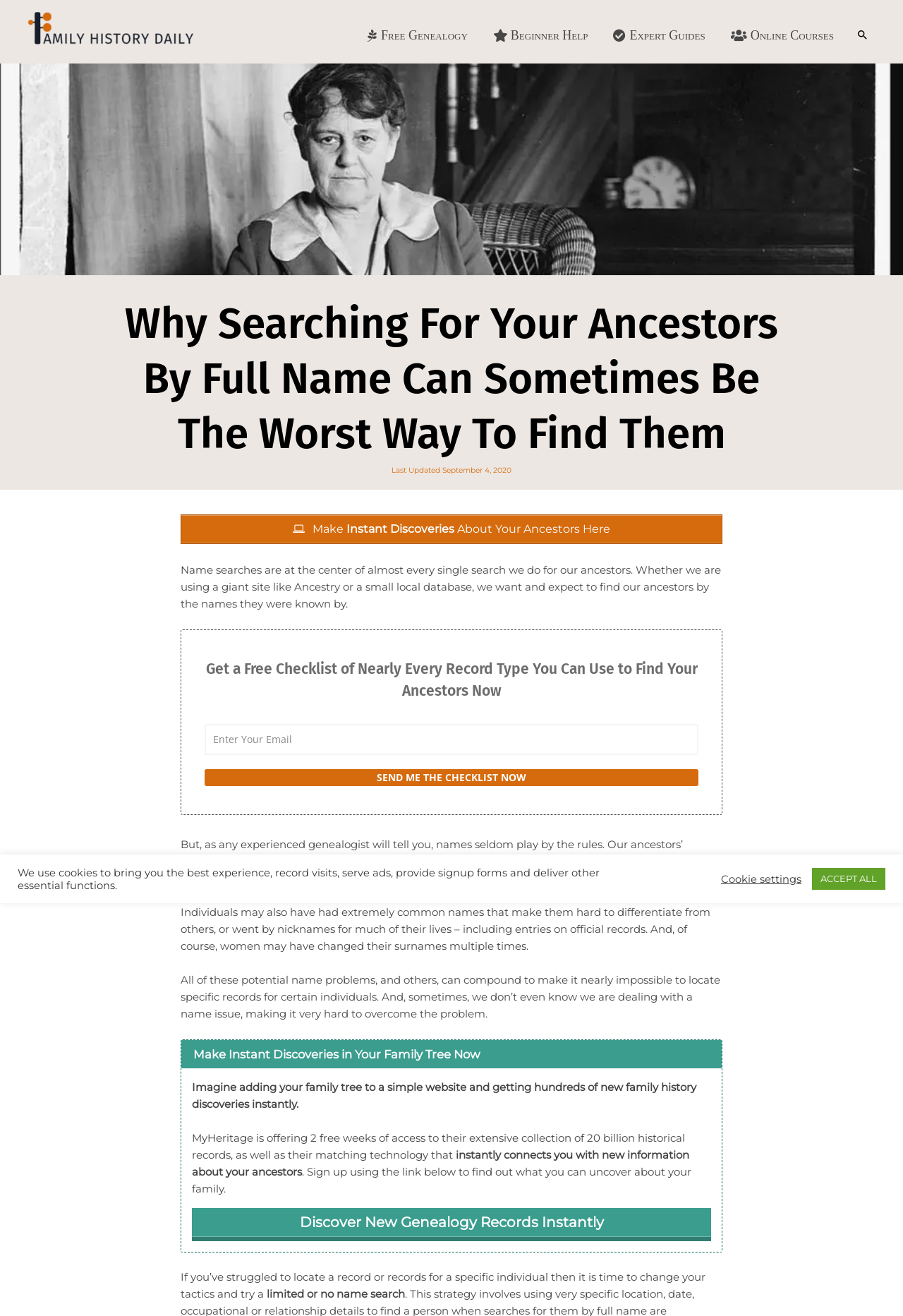Using the webpage screenshot, locate the HTML element that fits the following description and provide its bounding box: "ACCEPT ALL".

[0.899, 0.66, 0.98, 0.676]